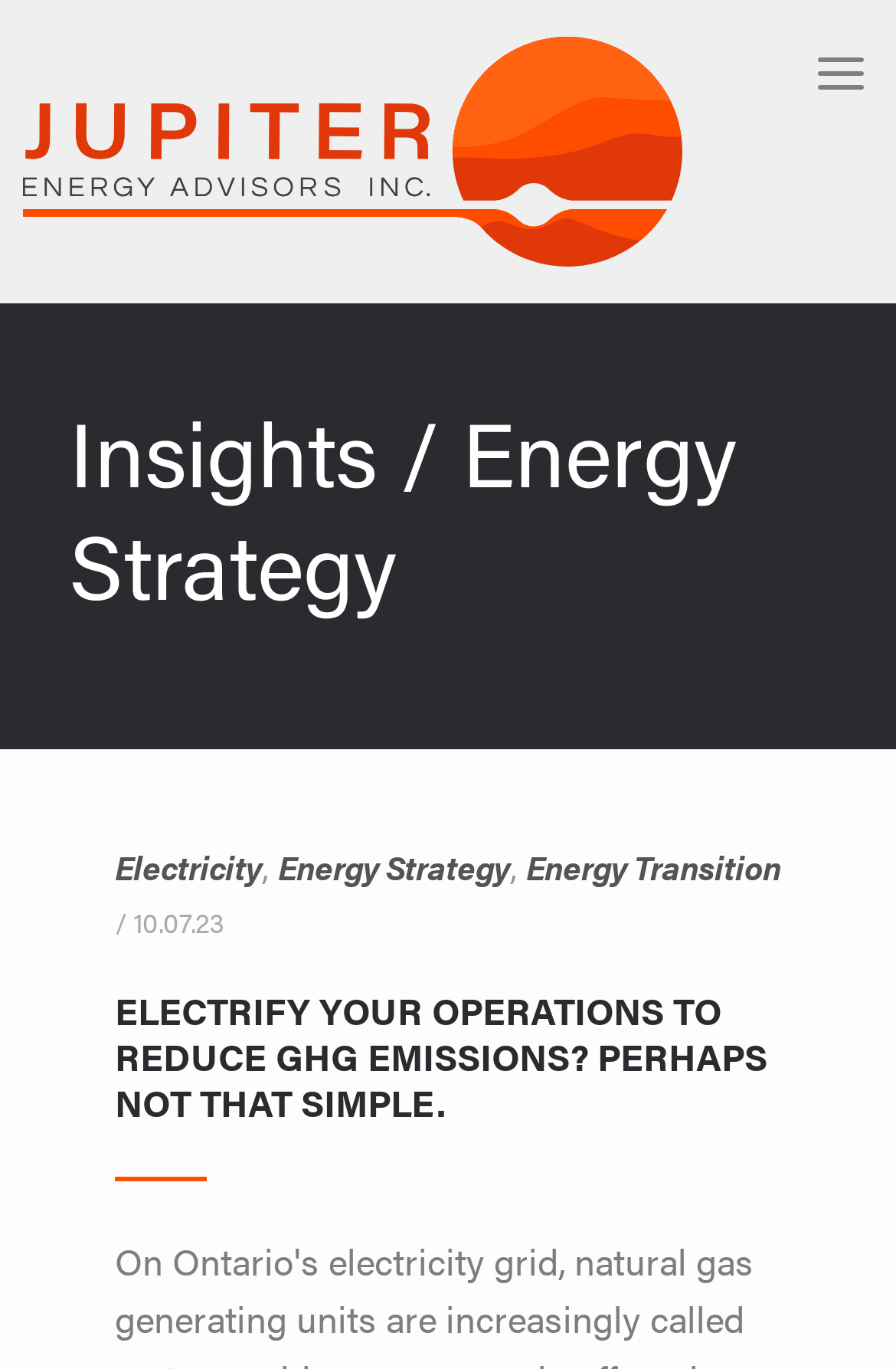From the webpage screenshot, predict the bounding box coordinates (top-left x, top-left y, bottom-right x, bottom-right y) for the UI element described here: Electricity

[0.128, 0.616, 0.292, 0.649]